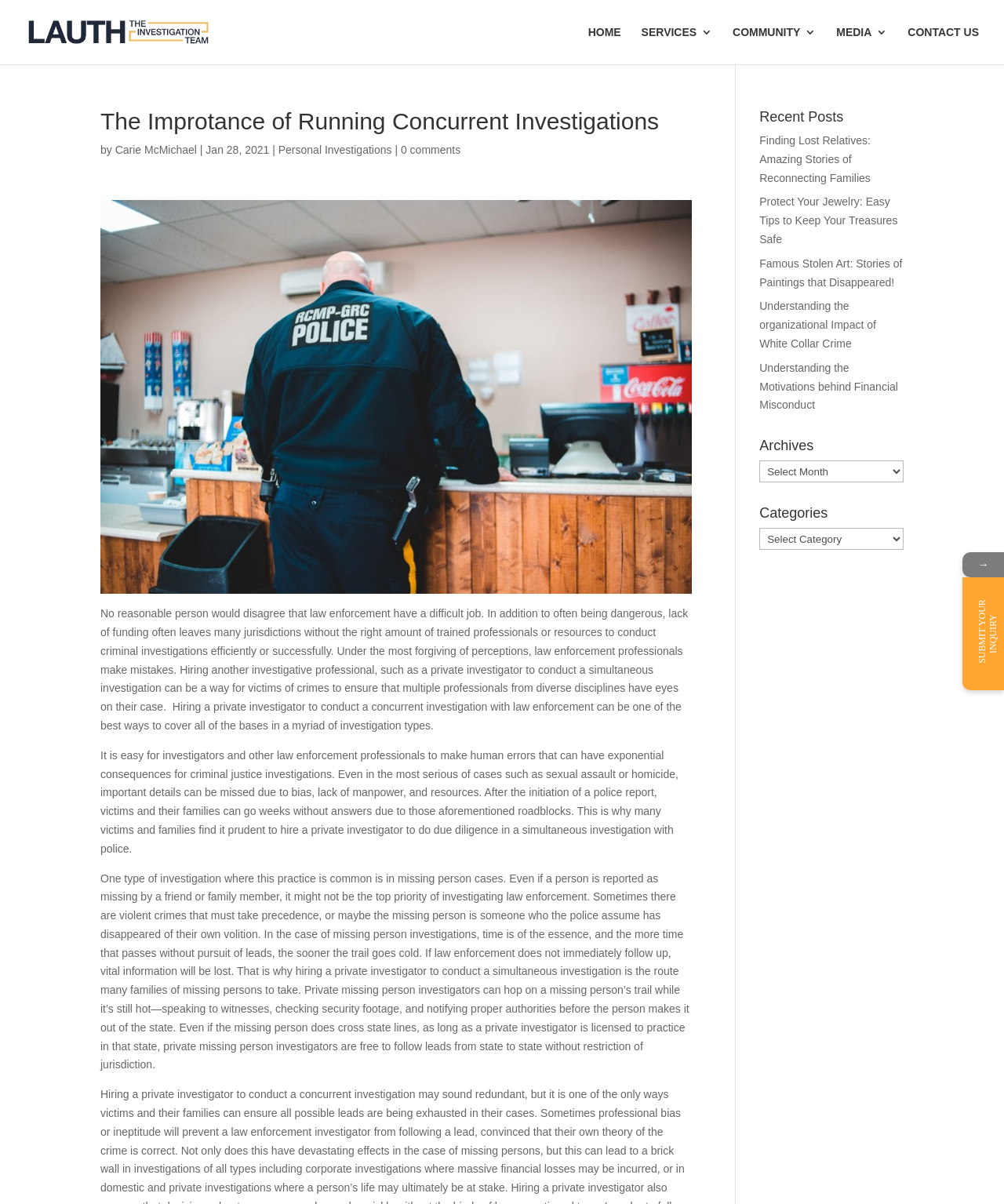Please answer the following question as detailed as possible based on the image: 
What is the name of the company?

I found the company name by looking at the image and link with the text 'Indiana Private Investigators | Lauth Investigations International, Inc.' at the top of the webpage.